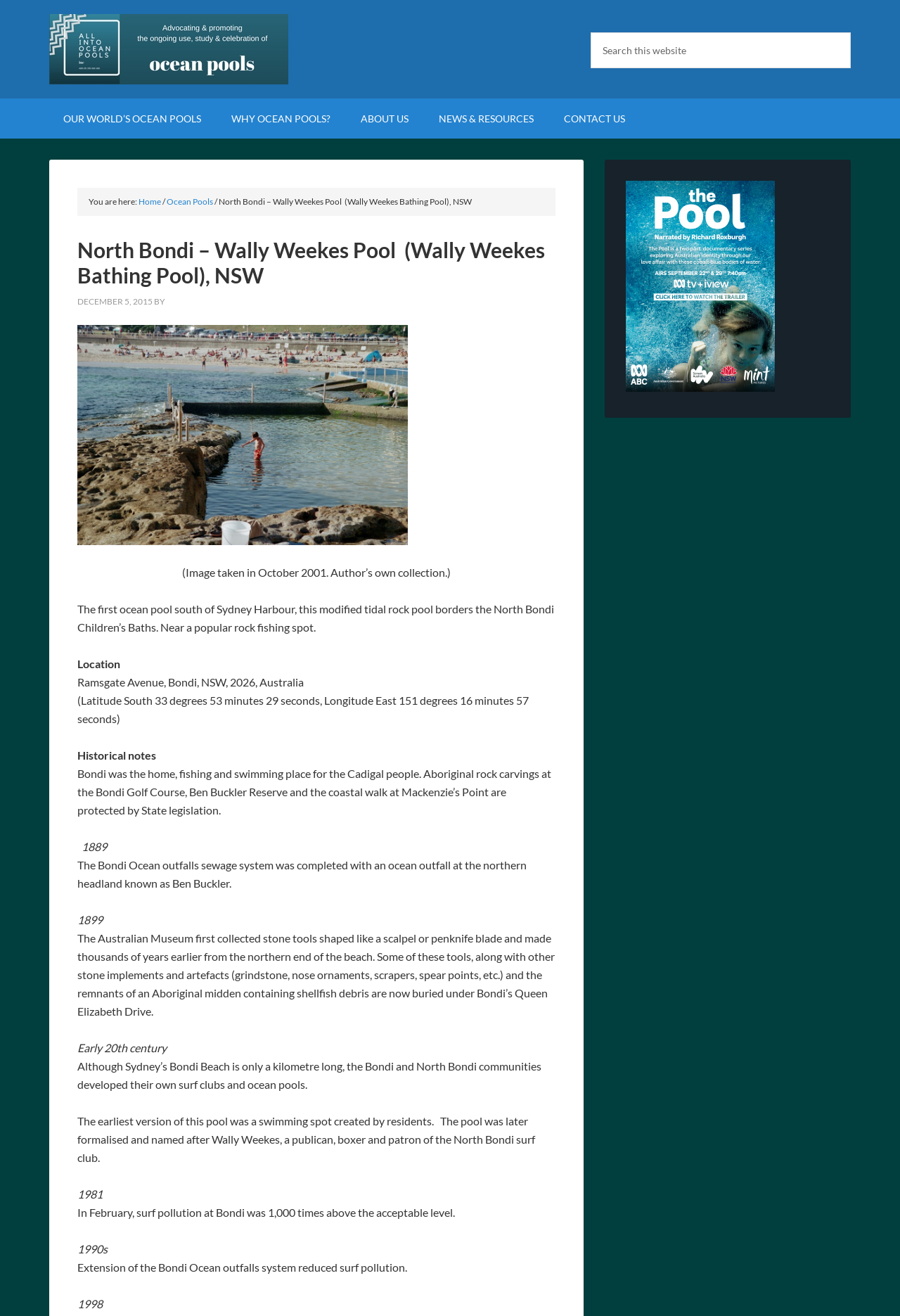Can you find the bounding box coordinates of the area I should click to execute the following instruction: "Visit ALL INTO OCEAN POOLS INC"?

[0.055, 0.011, 0.32, 0.064]